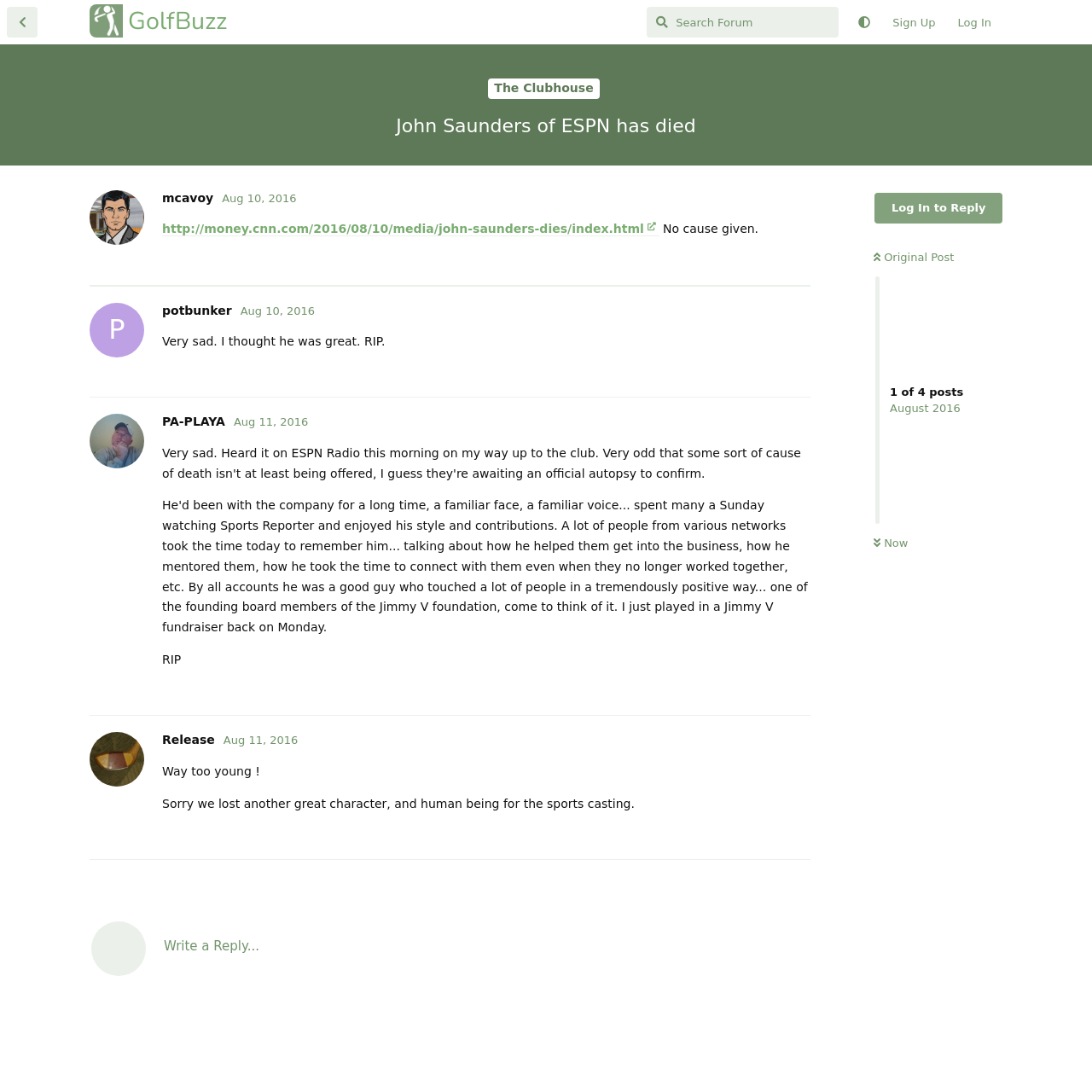Pinpoint the bounding box coordinates of the clickable element to carry out the following instruction: "Sign up."

[0.807, 0.007, 0.867, 0.035]